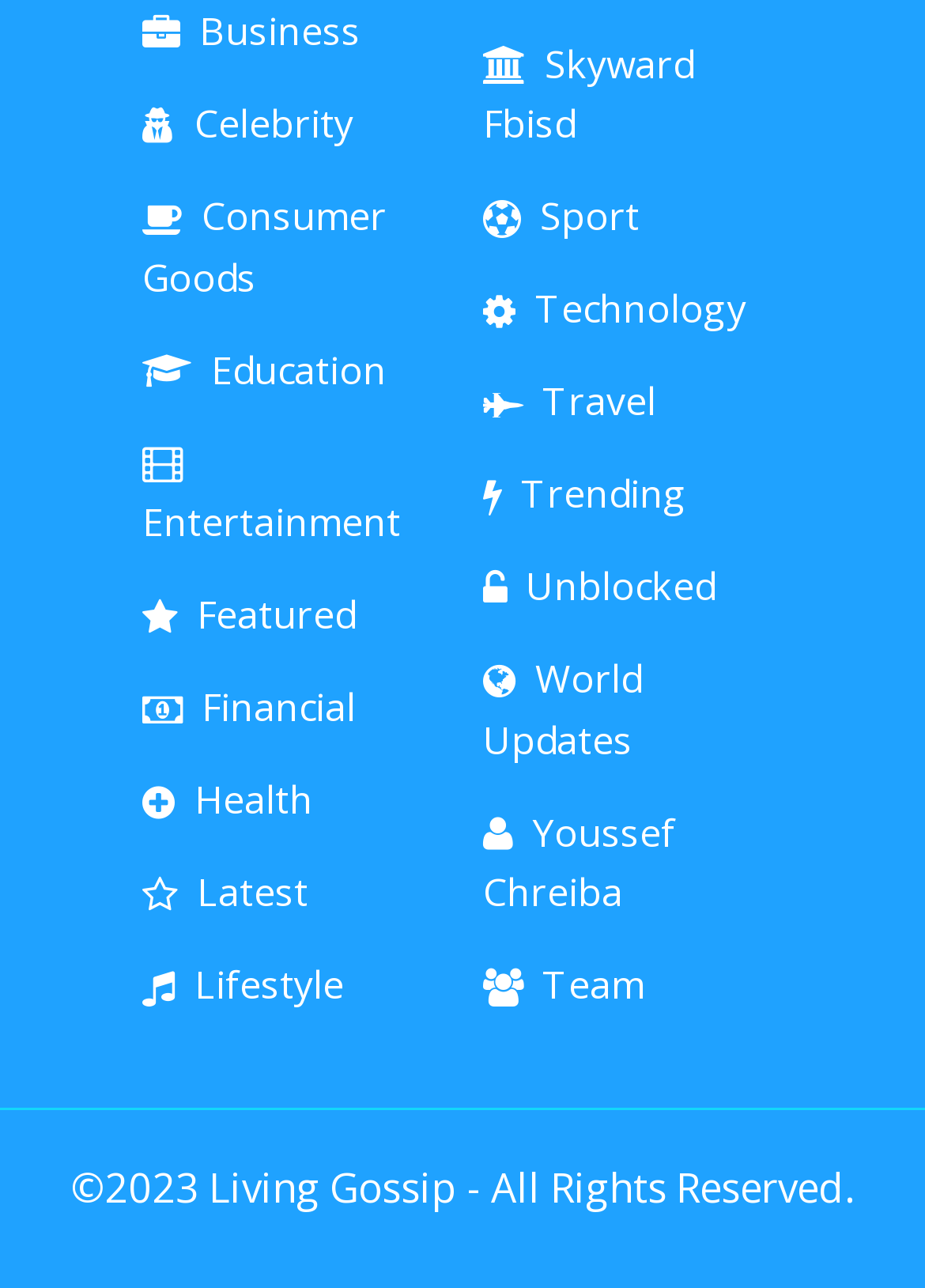What is the copyright year mentioned on the webpage?
Could you please answer the question thoroughly and with as much detail as possible?

I looked at the bottom of the webpage and found the copyright information, which mentions the year 2023.